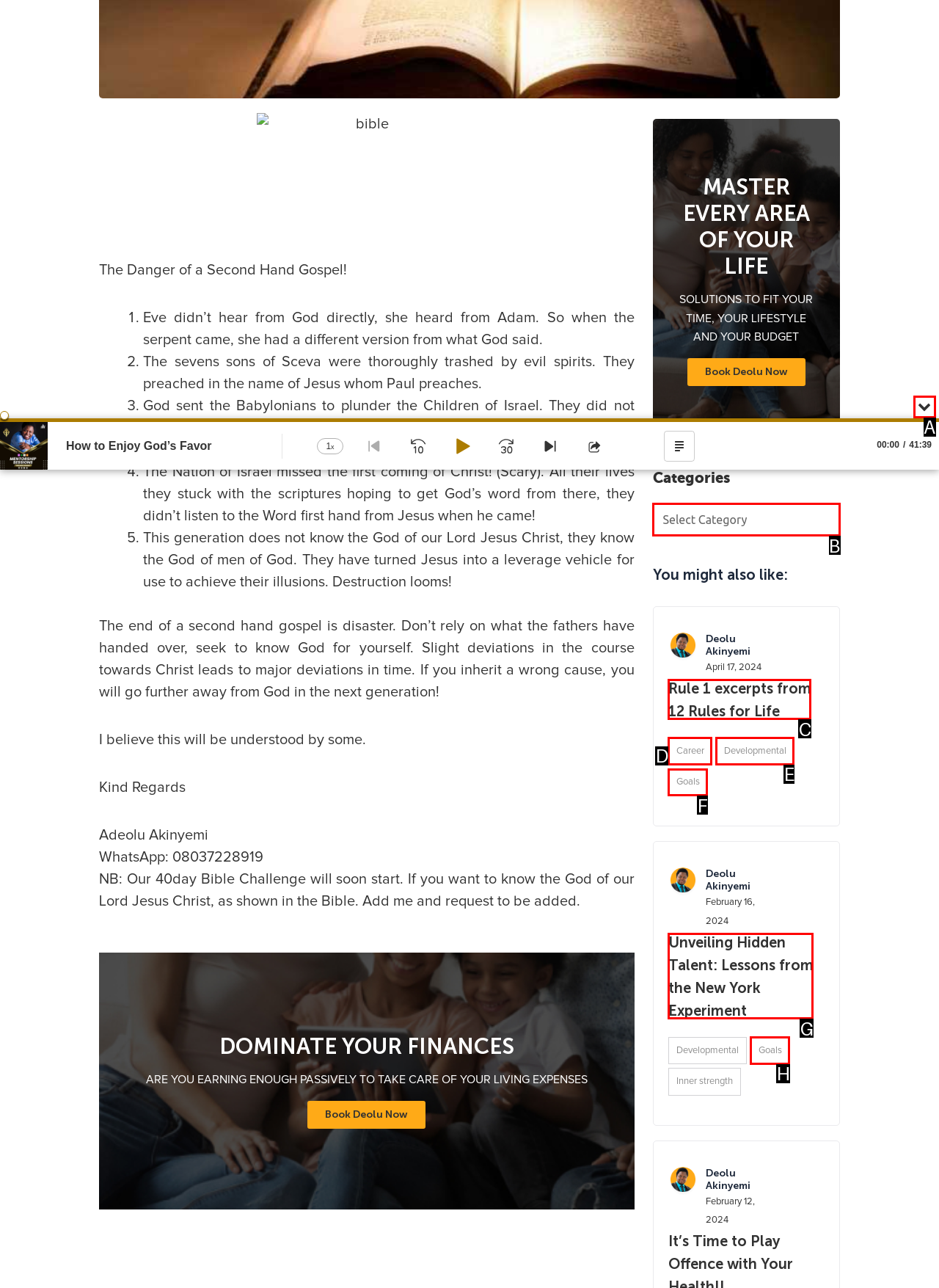From the options presented, which lettered element matches this description: Minimize or Close the player
Reply solely with the letter of the matching option.

A